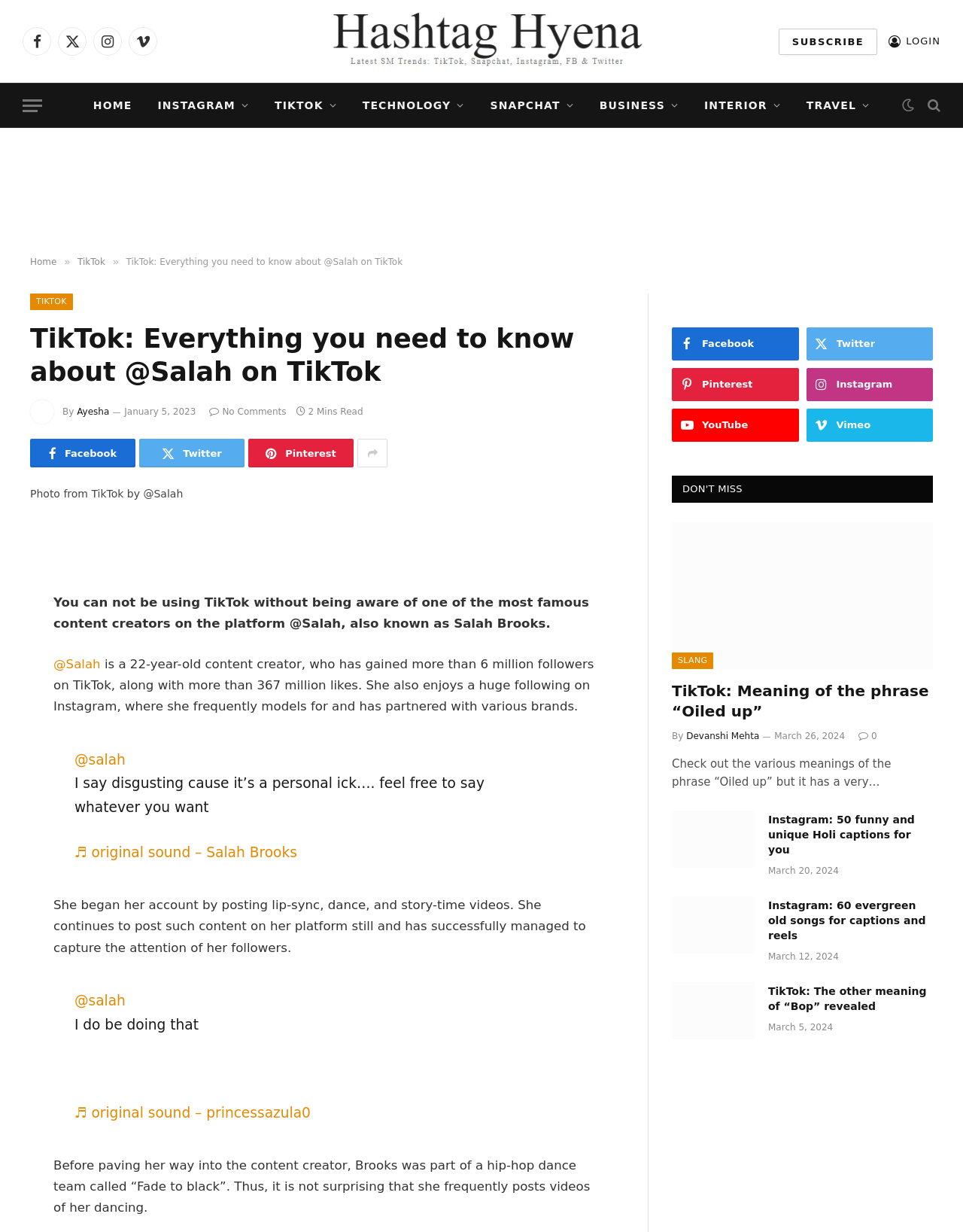Can you pinpoint the bounding box coordinates for the clickable element required for this instruction: "Click on the 'SUBSCRIBE' button"? The coordinates should be four float numbers between 0 and 1, i.e., [left, top, right, bottom].

[0.808, 0.023, 0.911, 0.044]